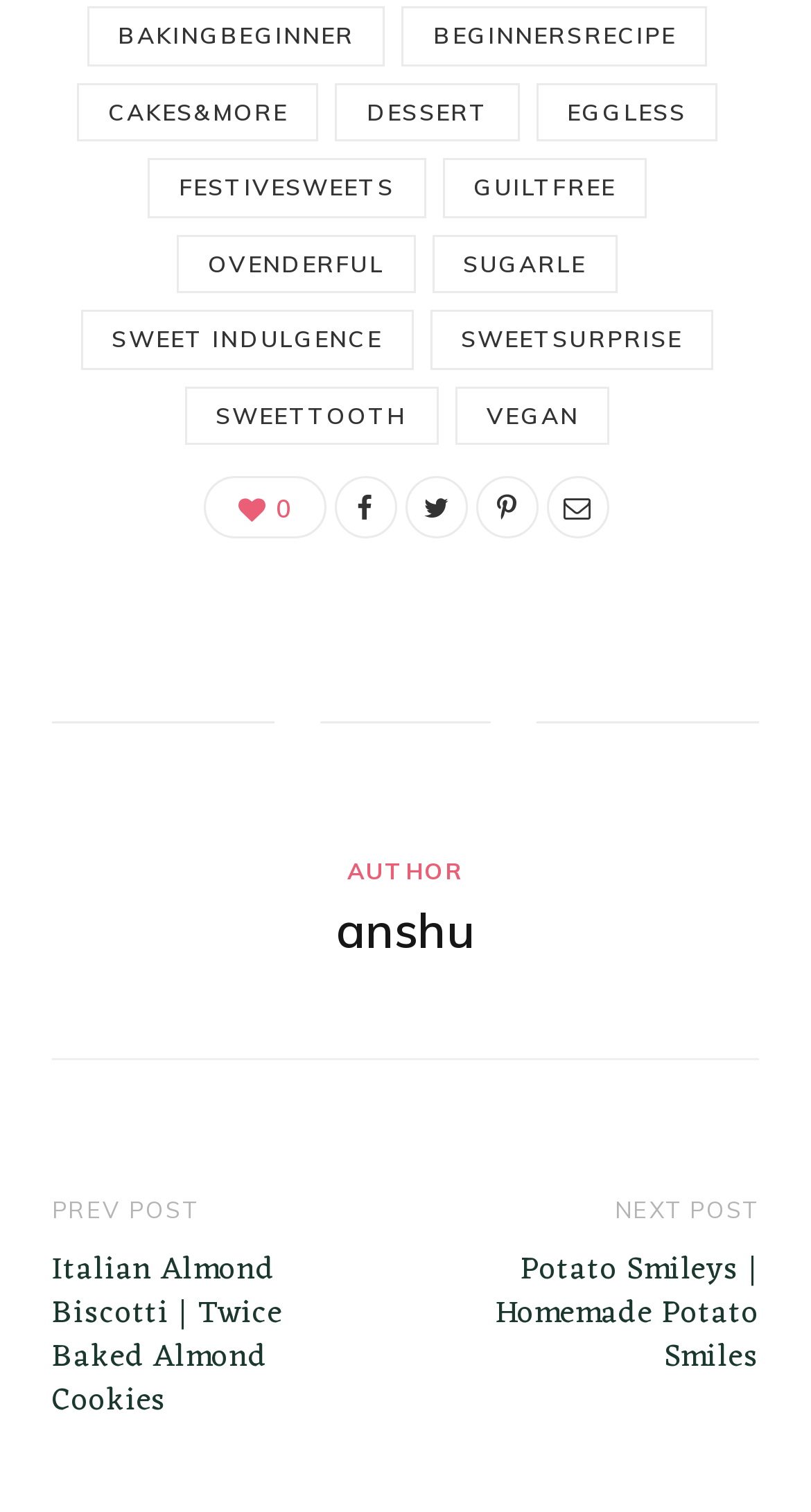Identify the bounding box coordinates for the element that needs to be clicked to fulfill this instruction: "read Italian Almond Biscotti recipe". Provide the coordinates in the format of four float numbers between 0 and 1: [left, top, right, bottom].

[0.064, 0.826, 0.462, 0.941]